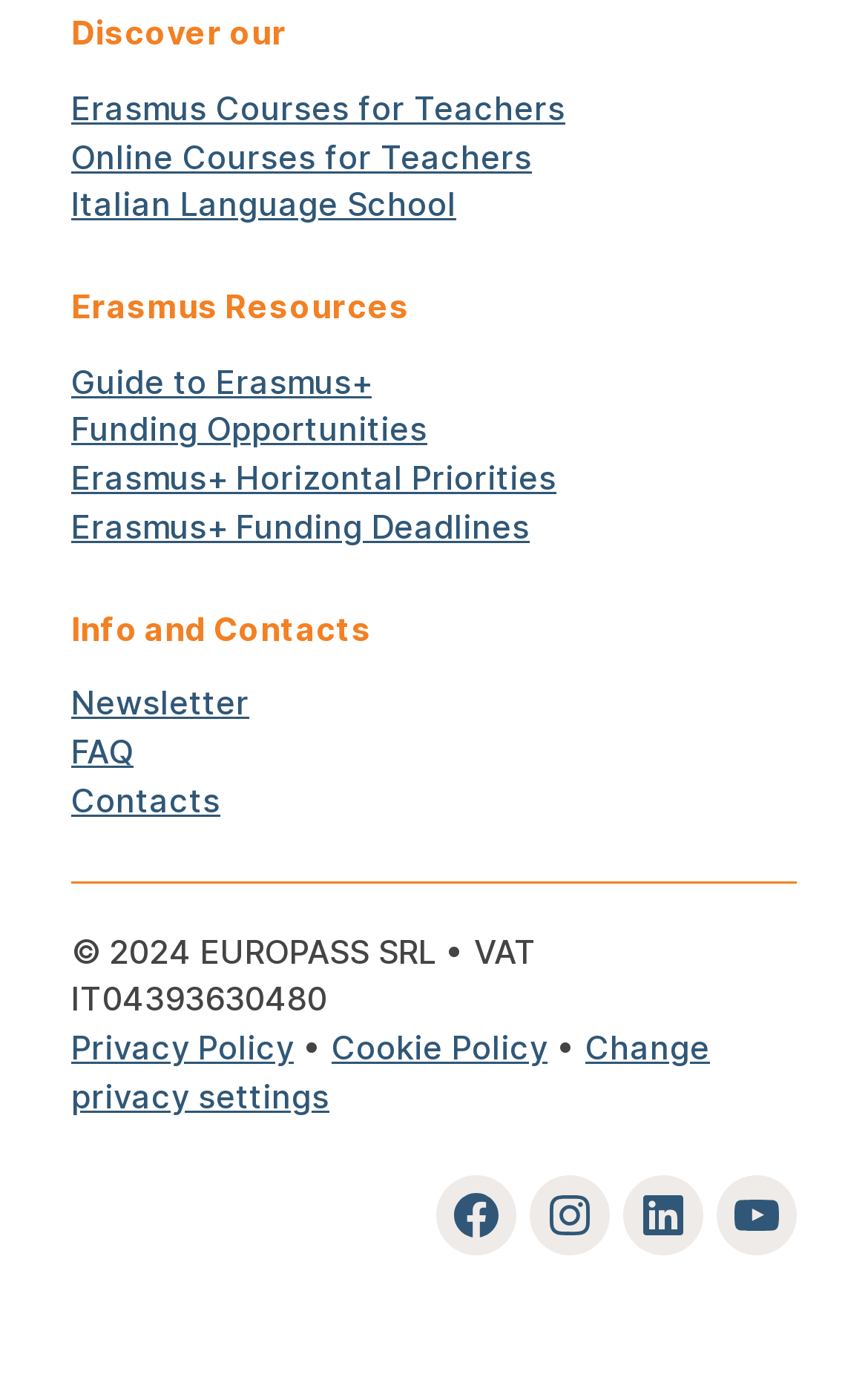Determine the bounding box for the described HTML element: "Italian Language School". Ensure the coordinates are four float numbers between 0 and 1 in the format [left, top, right, bottom].

[0.082, 0.133, 0.526, 0.16]